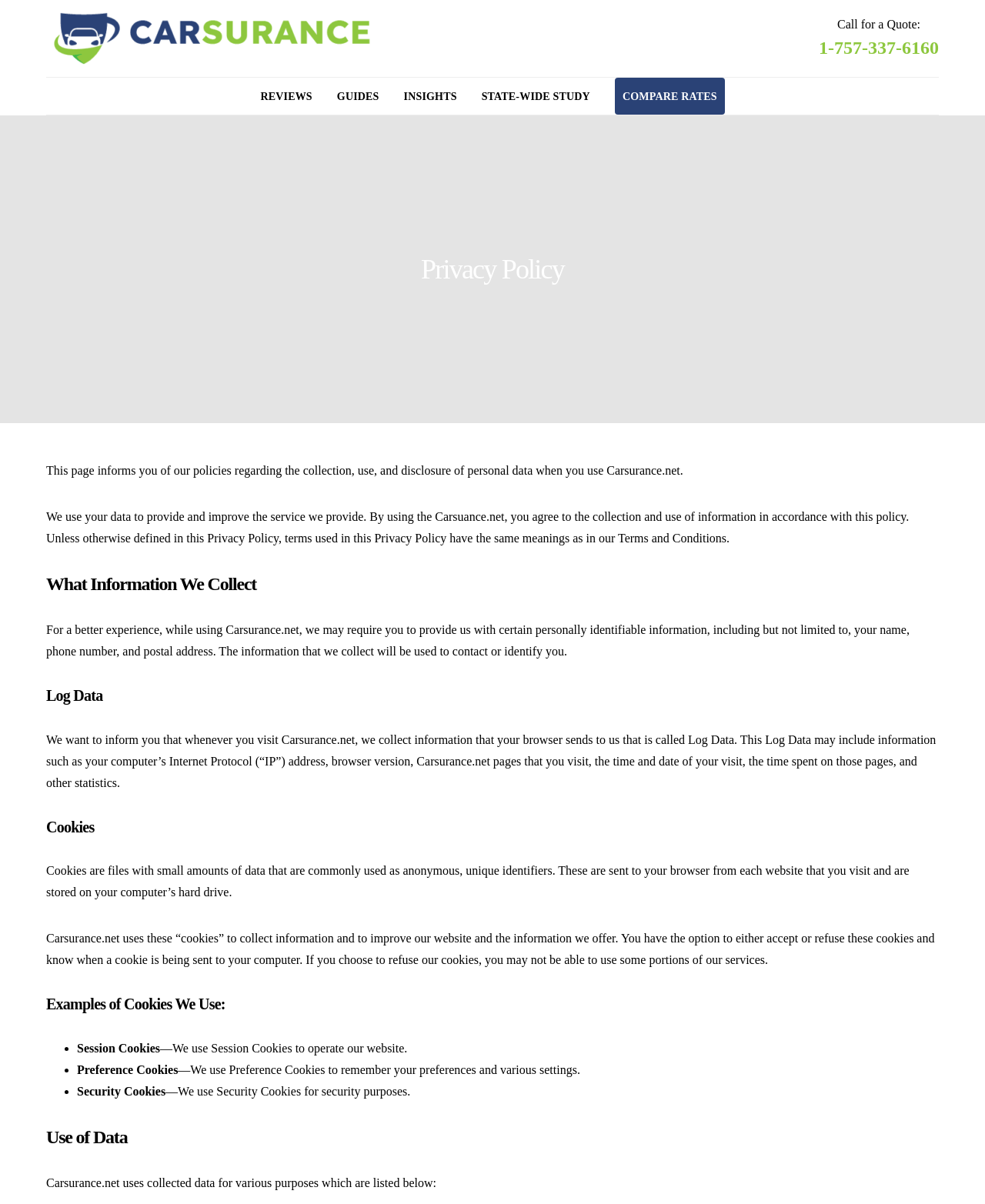From the webpage screenshot, predict the bounding box coordinates (top-left x, top-left y, bottom-right x, bottom-right y) for the UI element described here: State-Wide Study

[0.489, 0.065, 0.599, 0.095]